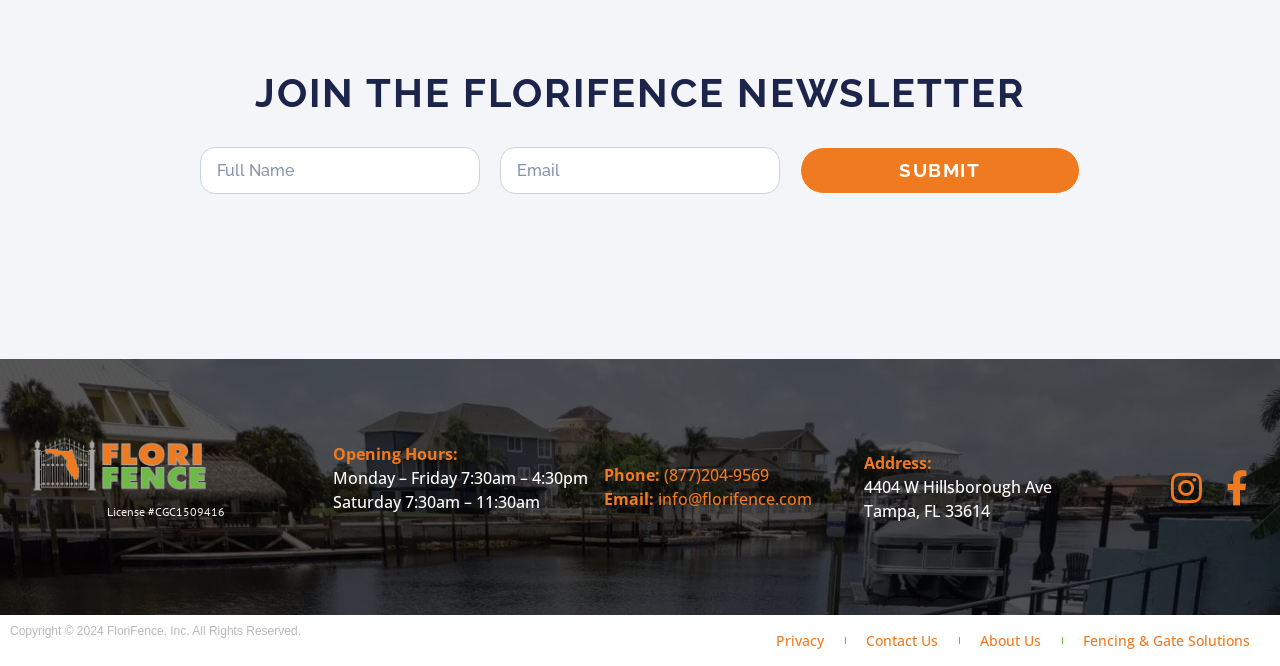Please identify the bounding box coordinates of the clickable element to fulfill the following instruction: "Open Instagram". The coordinates should be four float numbers between 0 and 1, i.e., [left, top, right, bottom].

[0.914, 0.705, 0.941, 0.758]